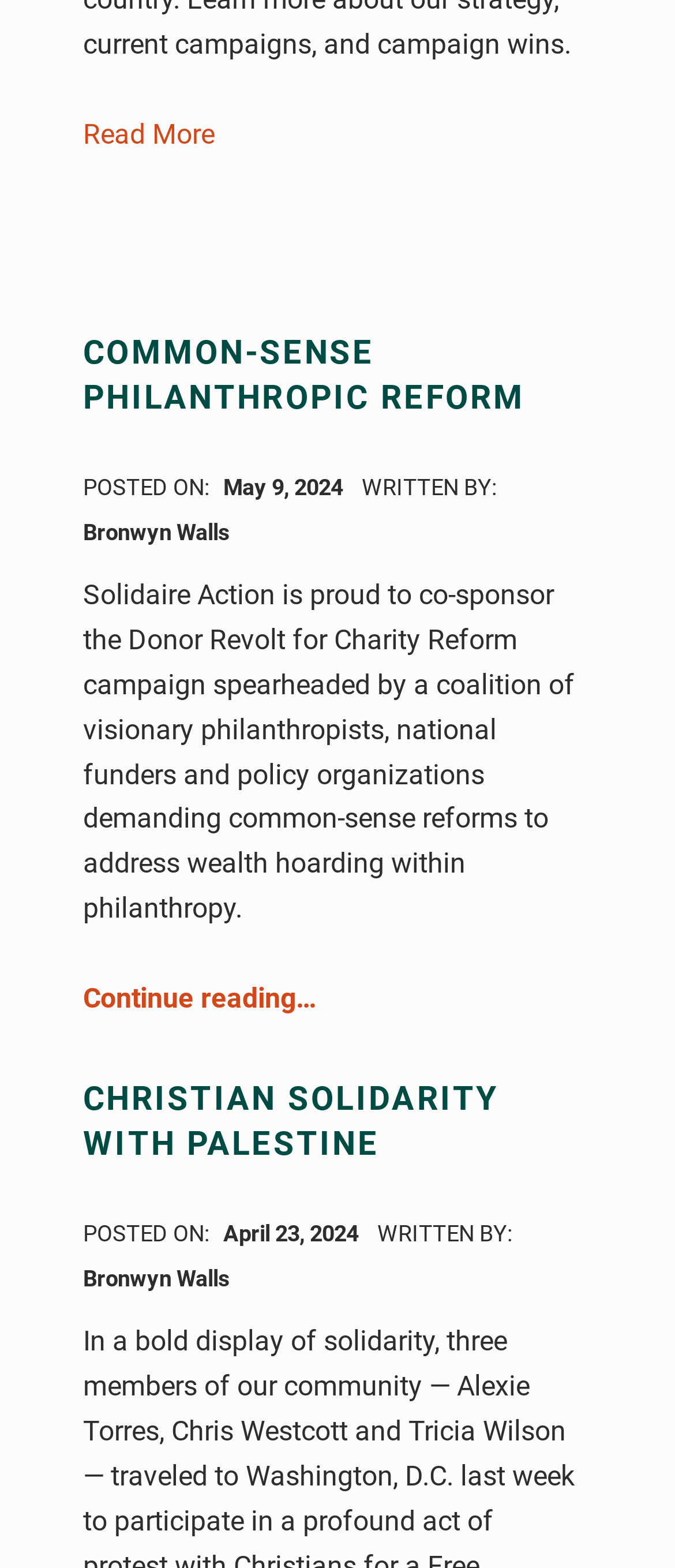Who wrote the second article?
Observe the image and answer the question with a one-word or short phrase response.

Bronwyn Walls